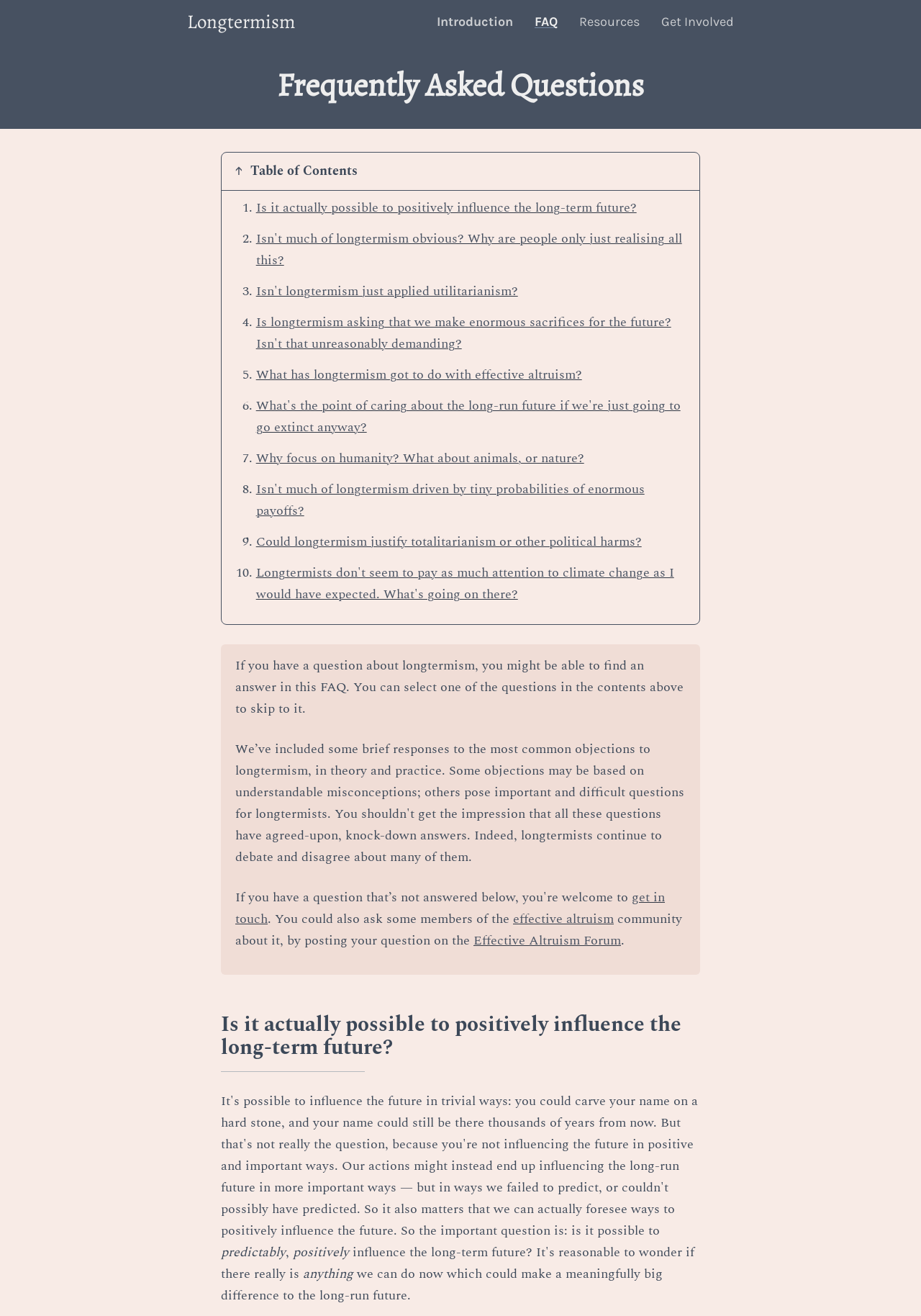Pinpoint the bounding box coordinates of the clickable area needed to execute the instruction: "Select the 'Get Involved' option". The coordinates should be specified as four float numbers between 0 and 1, i.e., [left, top, right, bottom].

[0.695, 0.01, 0.797, 0.022]